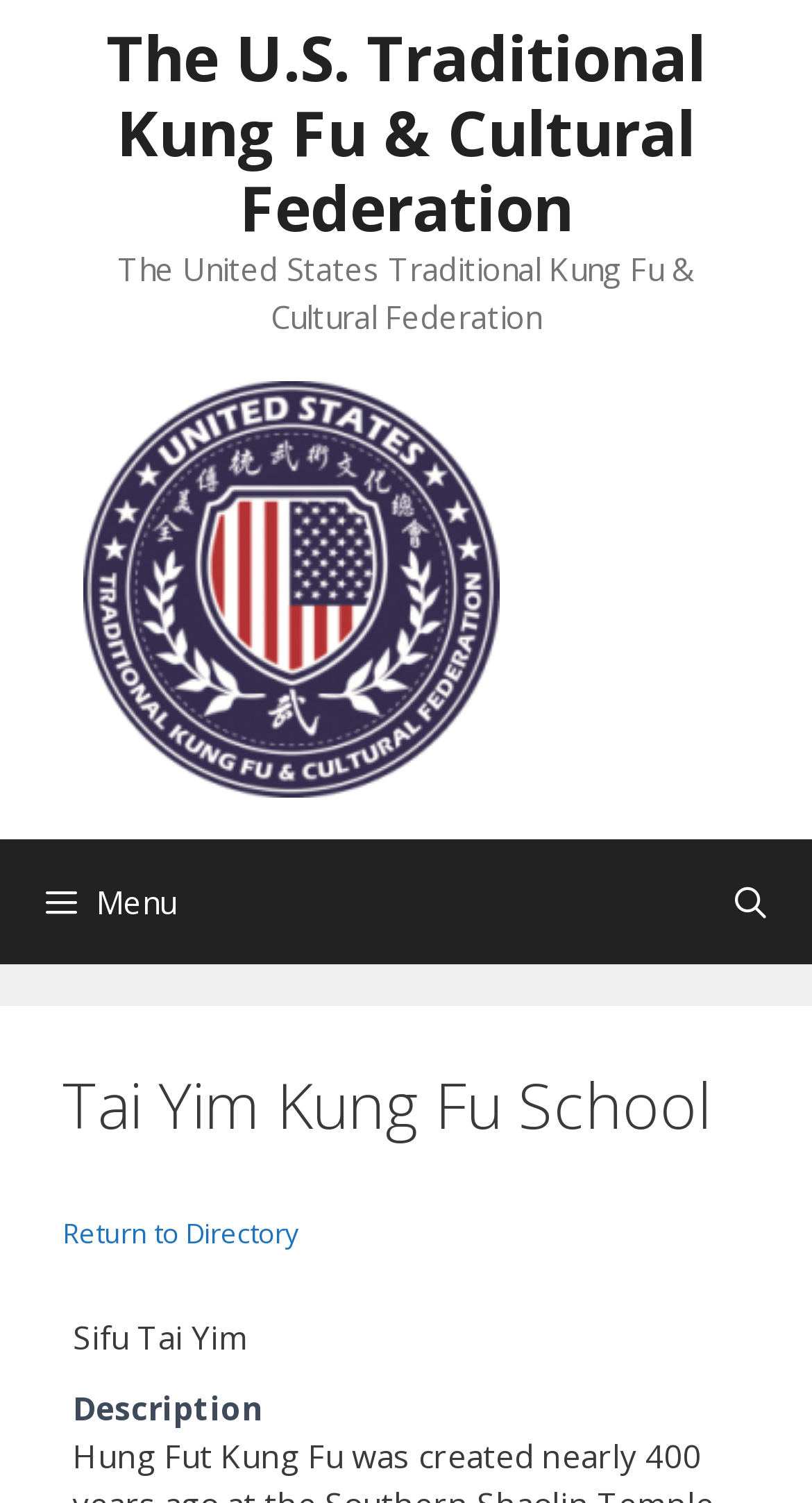What is the function of the ' Menu' button?
Please provide a single word or phrase in response based on the screenshot.

To expand the menu